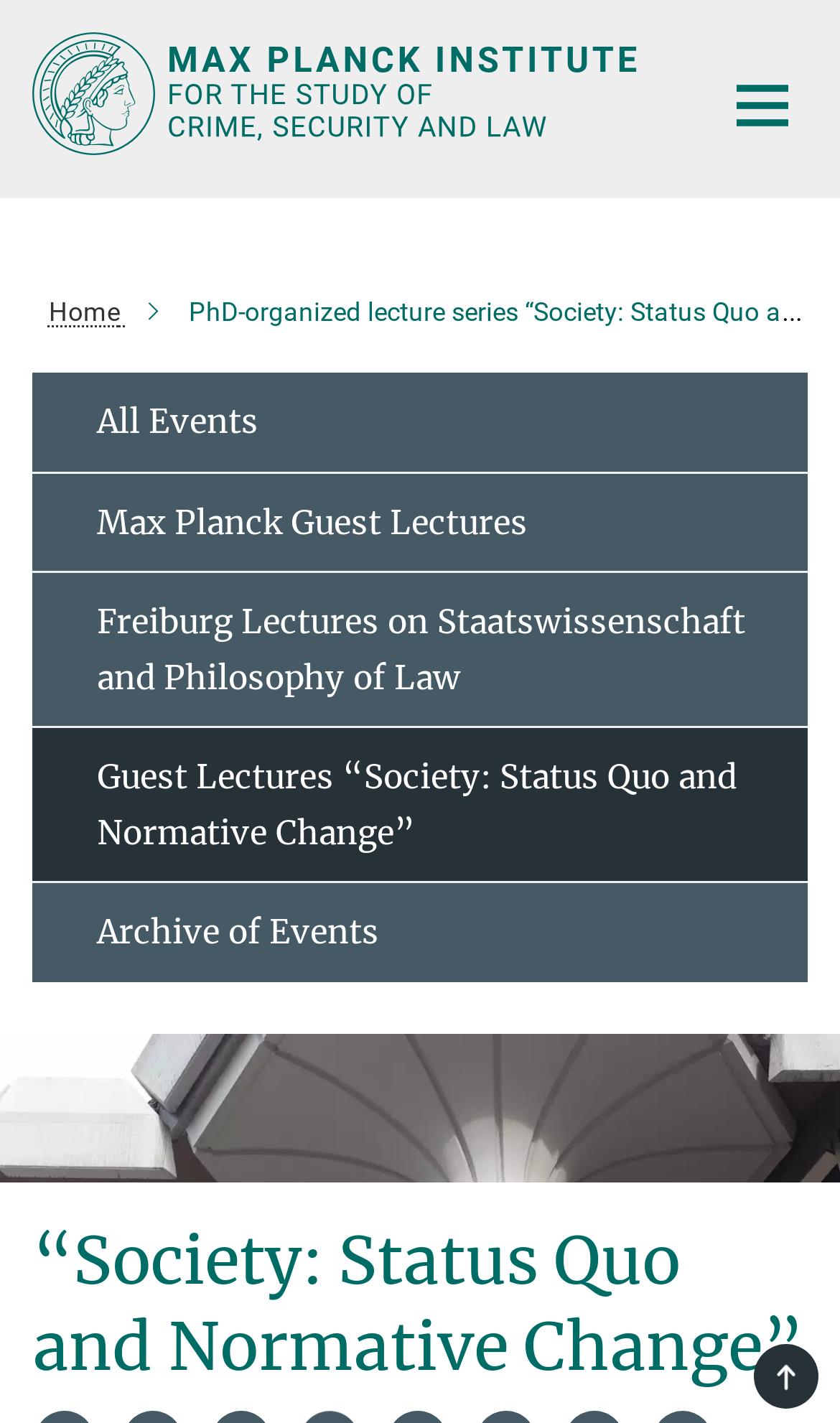Find the bounding box coordinates of the element to click in order to complete this instruction: "go to top". The bounding box coordinates must be four float numbers between 0 and 1, denoted as [left, top, right, bottom].

[0.897, 0.945, 0.974, 0.99]